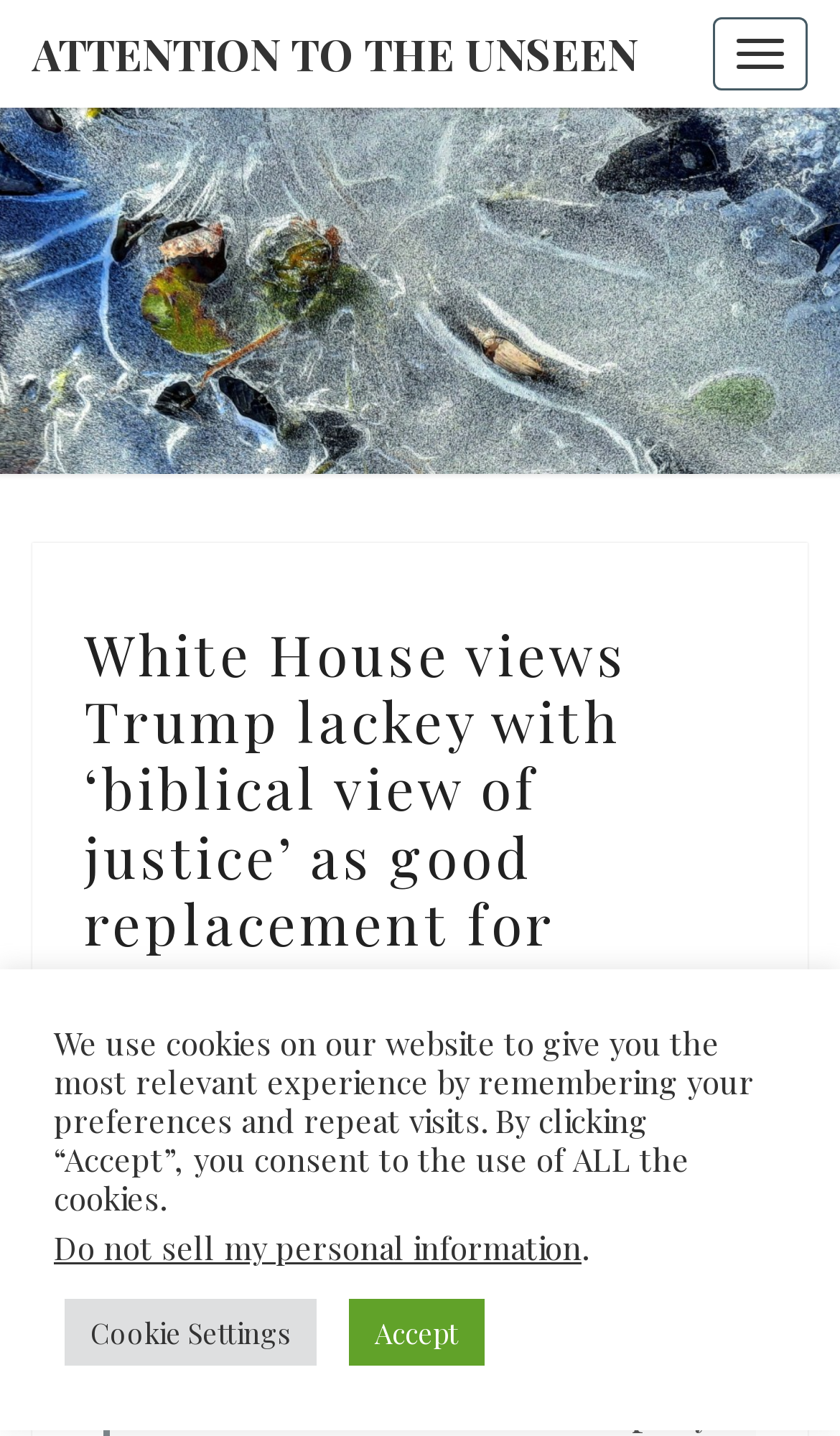Is there a navigation button on the webpage?
Could you answer the question in a detailed manner, providing as much information as possible?

I found a navigation button on the webpage by looking at the button labeled 'Toggle navigation' at the top of the page, which suggests that the webpage has a navigation feature.